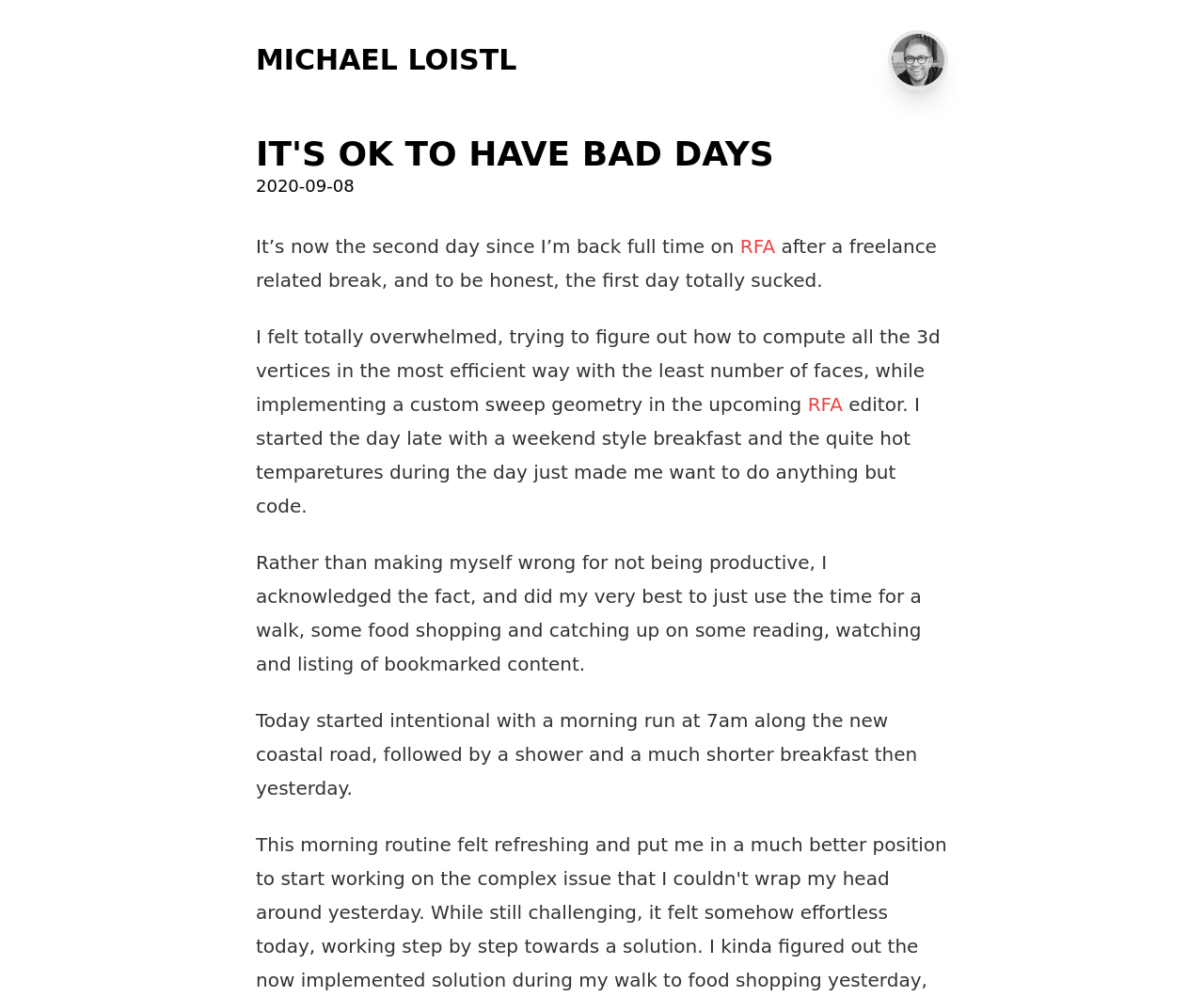Respond with a single word or phrase to the following question: What is the name of the project mentioned?

RFA